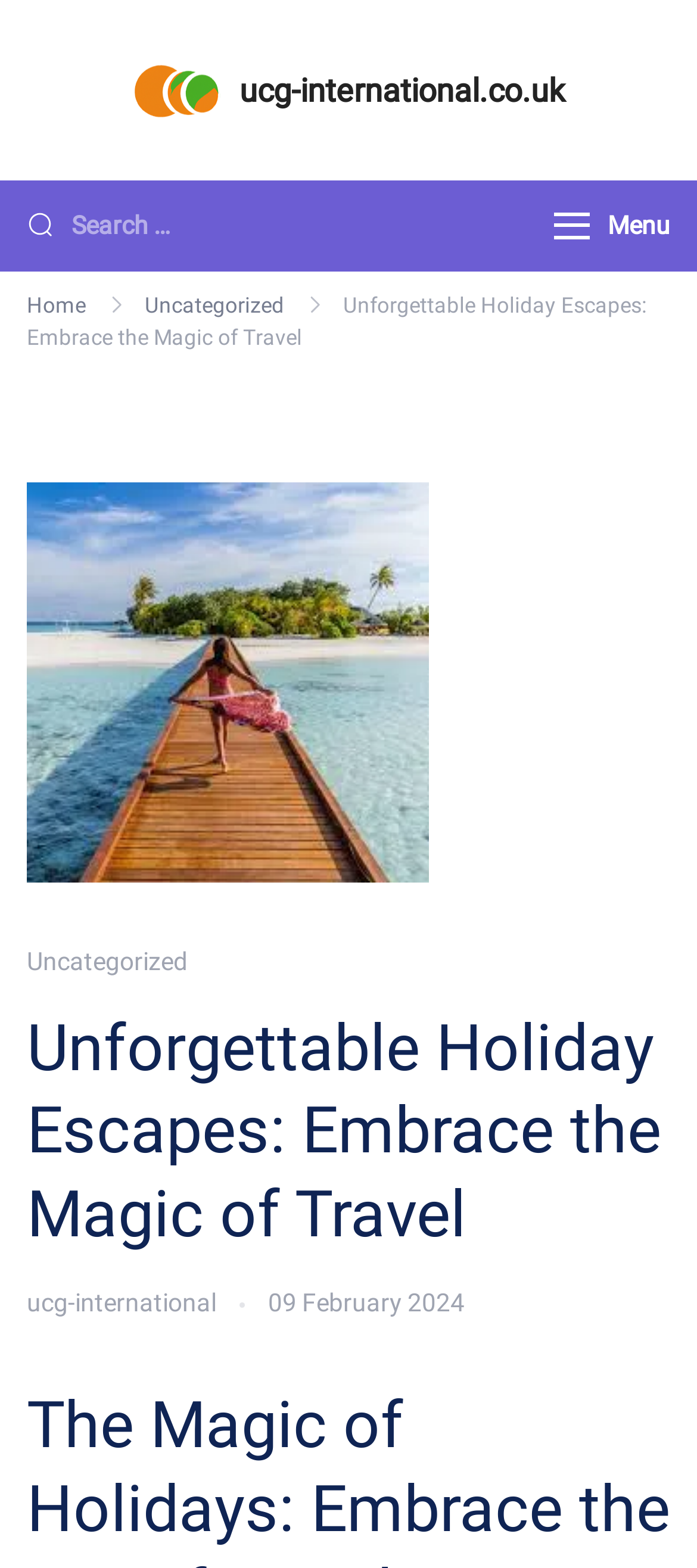Produce an elaborate caption capturing the essence of the webpage.

The webpage is about "Unforgettable Holiday Escapes: Embrace the Magic of Travel" and has a prominent logo of "ucg-international.co.uk" at the top left corner. Below the logo, there is a heading "Unleash Your Wanderlust" in a larger font size. 

On the top right corner, there is a search bar with a search button and a placeholder text "Search for:". 

The main navigation menu is located below the search bar, with options like "Home", "Uncategorized", and the current page "Unforgettable Holiday Escapes: Embrace the Magic of Travel". Each menu item has a corresponding icon next to it. 

The main content of the page is a holiday-themed article with a large image related to holidays. The article title "Unforgettable Holiday Escapes: Embrace the Magic of Travel" is in a heading format. Below the title, there is a link to "Uncategorized" and a link to "ucg-international". The article also has a timestamp "09 February 2024" at the bottom.